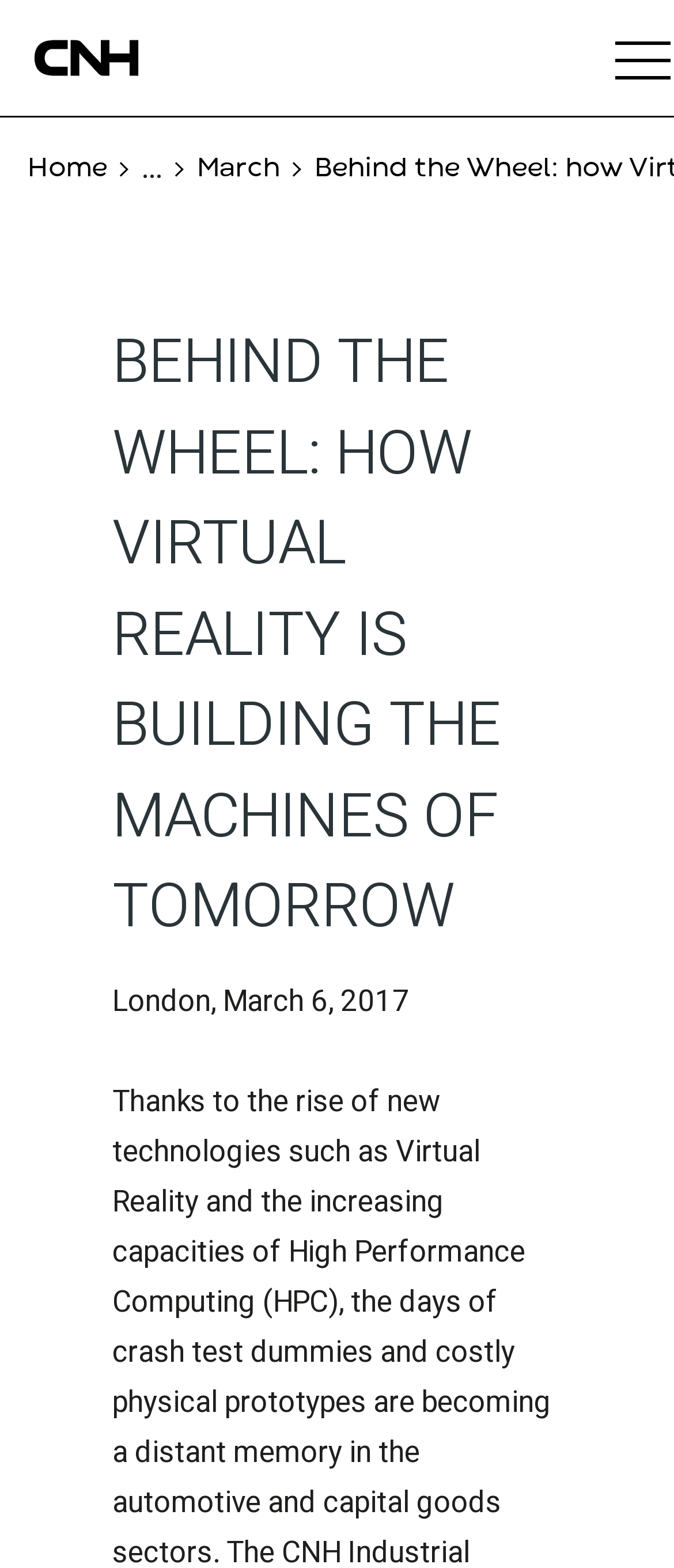What is the date of the article?
Answer with a single word or phrase by referring to the visual content.

March 6, 2017